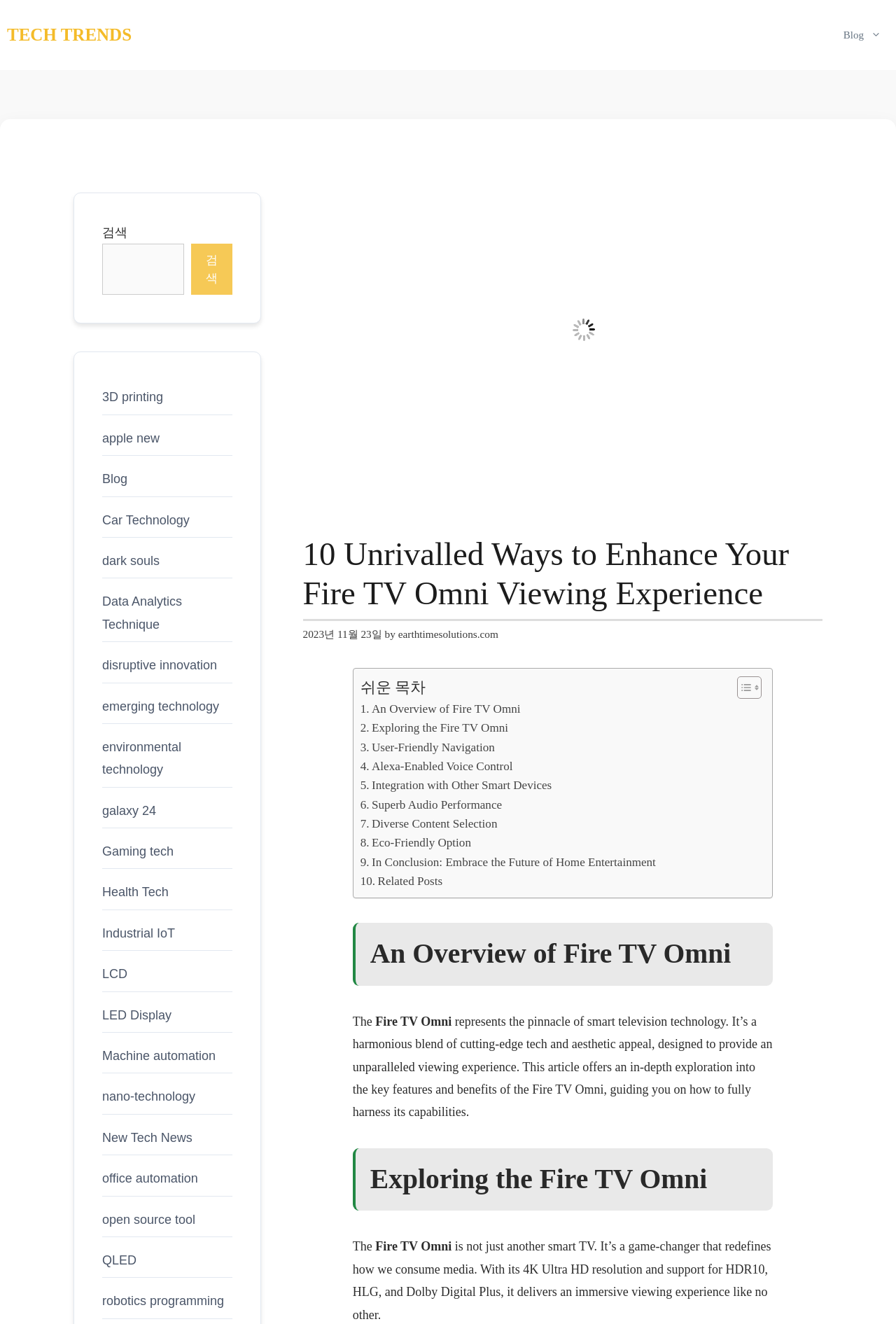How many links are there in the navigation section?
Relying on the image, give a concise answer in one word or a brief phrase.

2